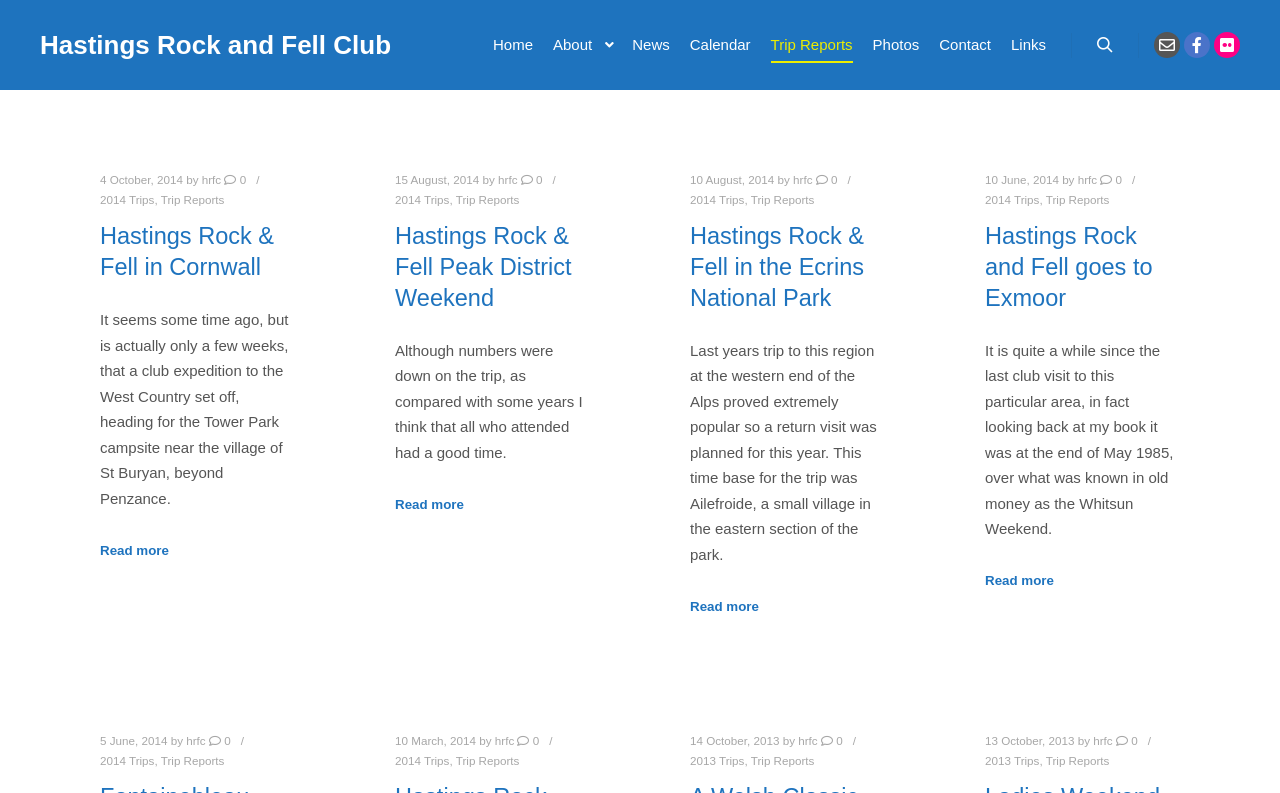Provide a one-word or one-phrase answer to the question:
What is the name of the club?

Hastings Rock and Fell Club